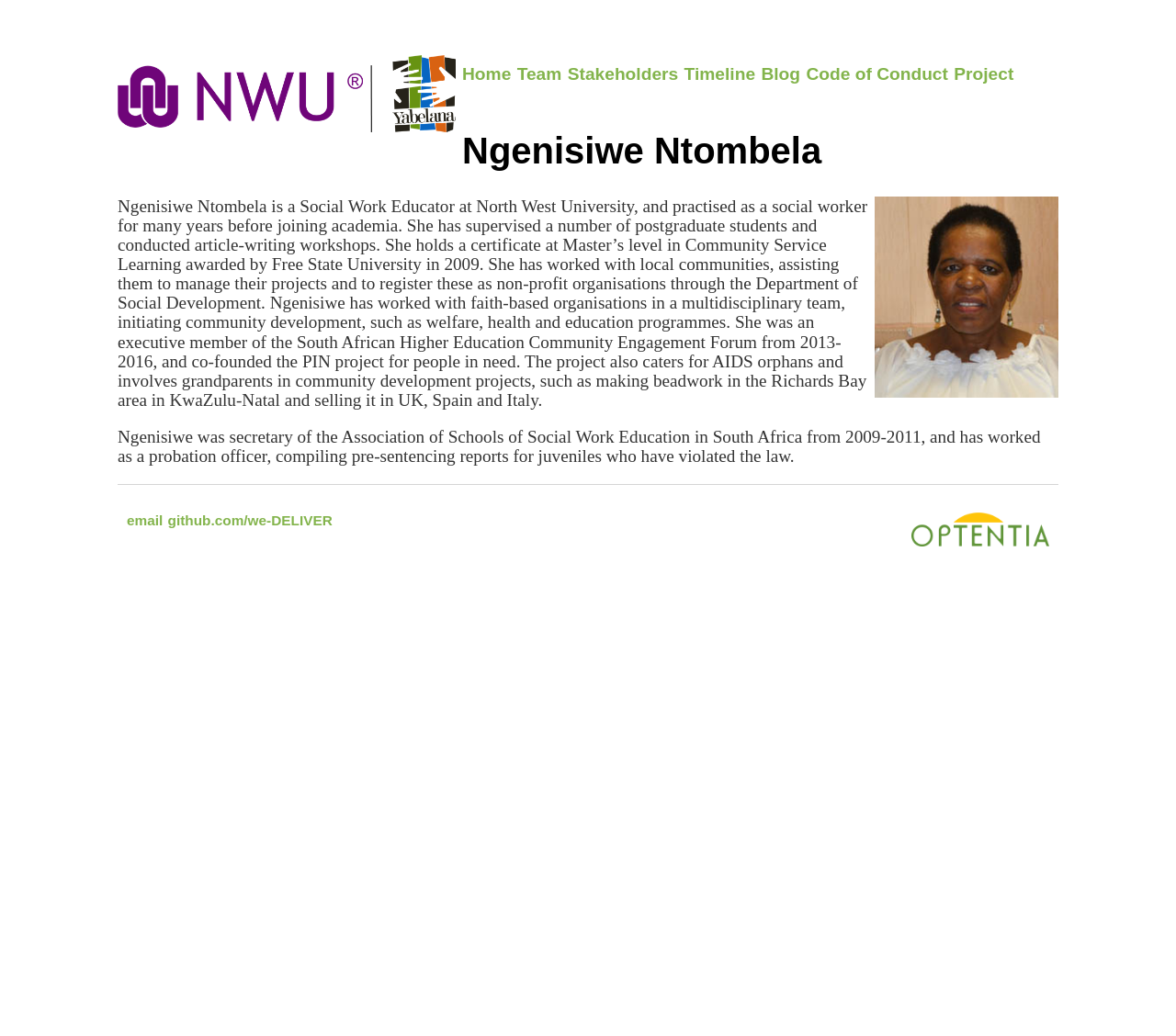Using the element description: "parent_node: Comment * name="comment"", determine the bounding box coordinates. The coordinates should be in the format [left, top, right, bottom], with values between 0 and 1.

None